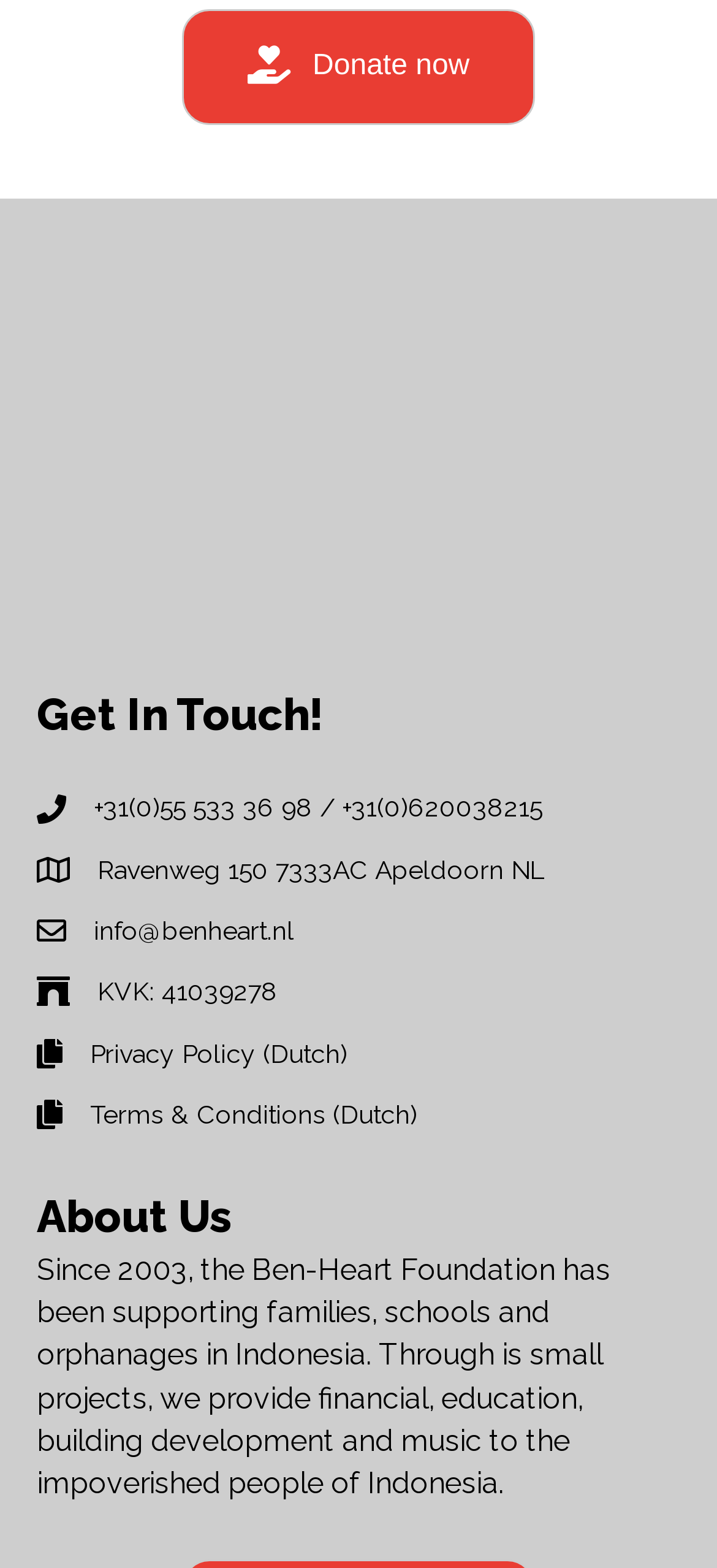Please provide the bounding box coordinates for the element that needs to be clicked to perform the instruction: "Visit the 'Ben Heart Logo' page". The coordinates must consist of four float numbers between 0 and 1, formatted as [left, top, right, bottom].

[0.051, 0.282, 0.949, 0.301]